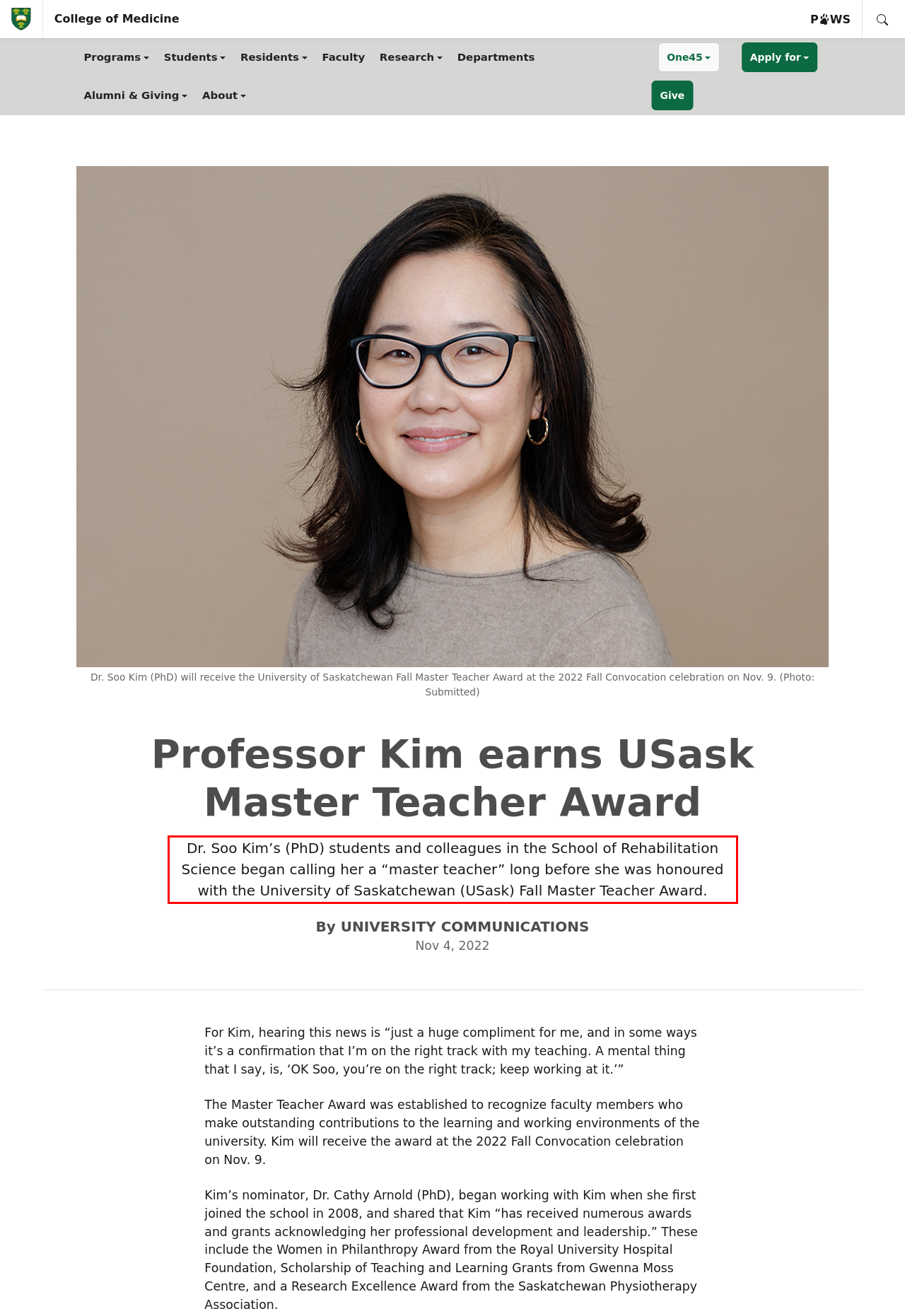Inspect the webpage screenshot that has a red bounding box and use OCR technology to read and display the text inside the red bounding box.

Dr. Soo Kim’s (PhD) students and colleagues in the School of Rehabilitation Science began calling her a “master teacher” long before she was honoured with the University of Saskatchewan (USask) Fall Master Teacher Award.